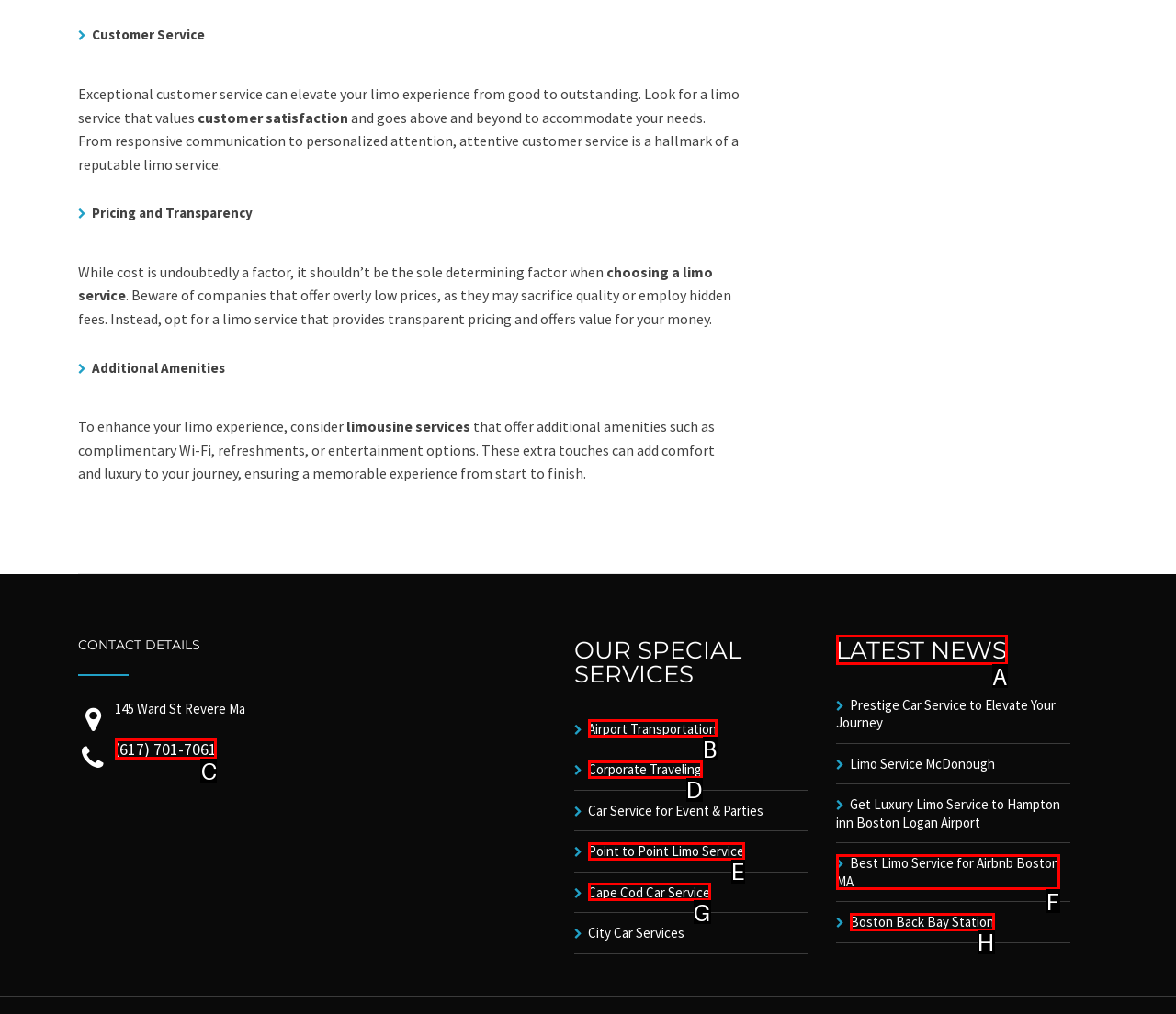Choose the HTML element that should be clicked to accomplish the task: Call (617) 701-7061. Answer with the letter of the chosen option.

C